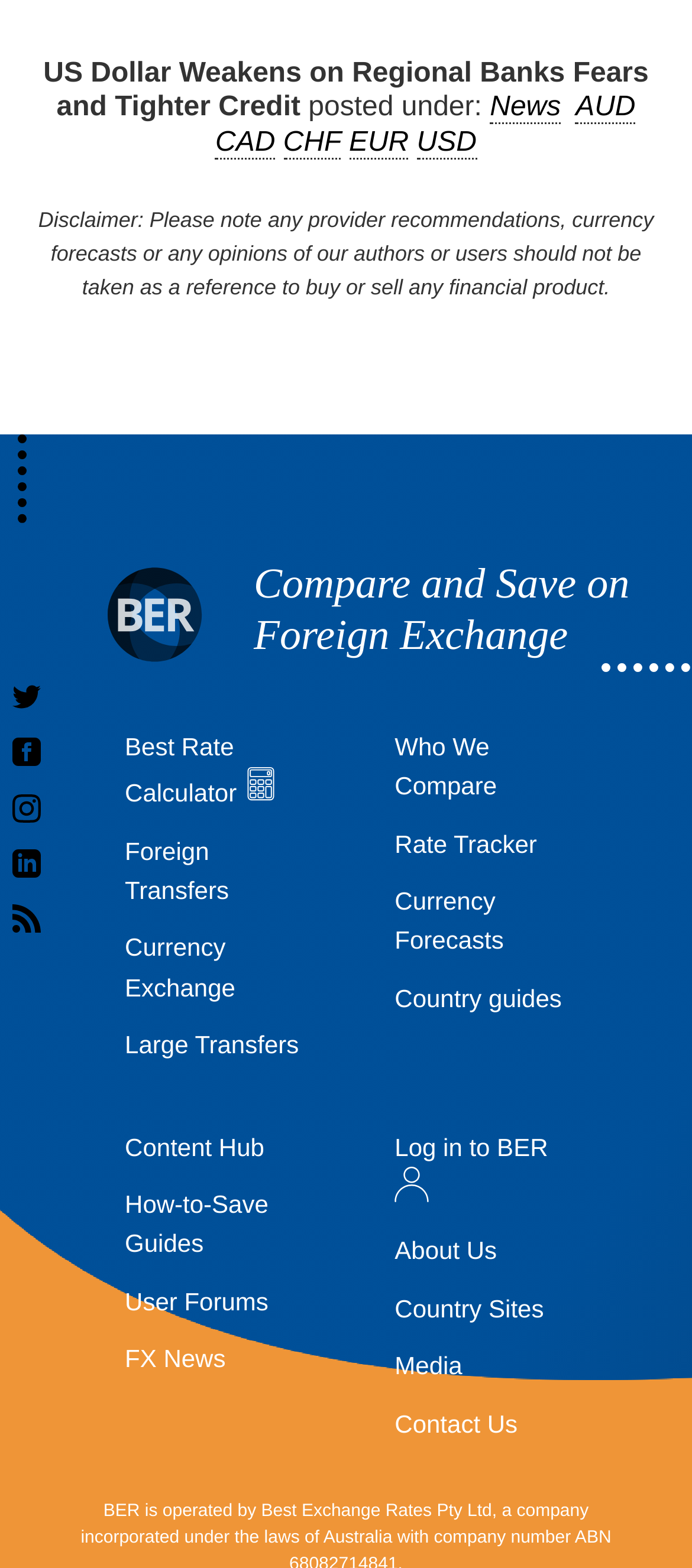Pinpoint the bounding box coordinates of the element to be clicked to execute the instruction: "Click on the 'Rasta Times' link".

None